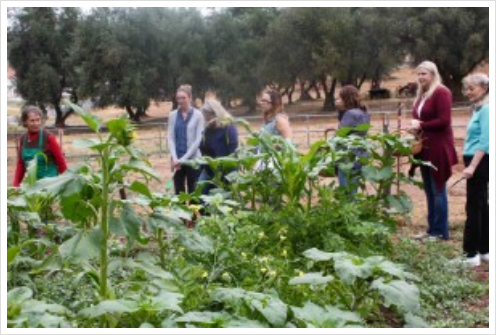What type of plants are in the garden?
Craft a detailed and extensive response to the question.

The image shows multiple rows of plants, including tall sunflowers and various types of vegetables. The vibrant colors and lush greenery suggest a diverse range of plants, but sunflowers and vegetables are the most prominent ones visible in the scene.